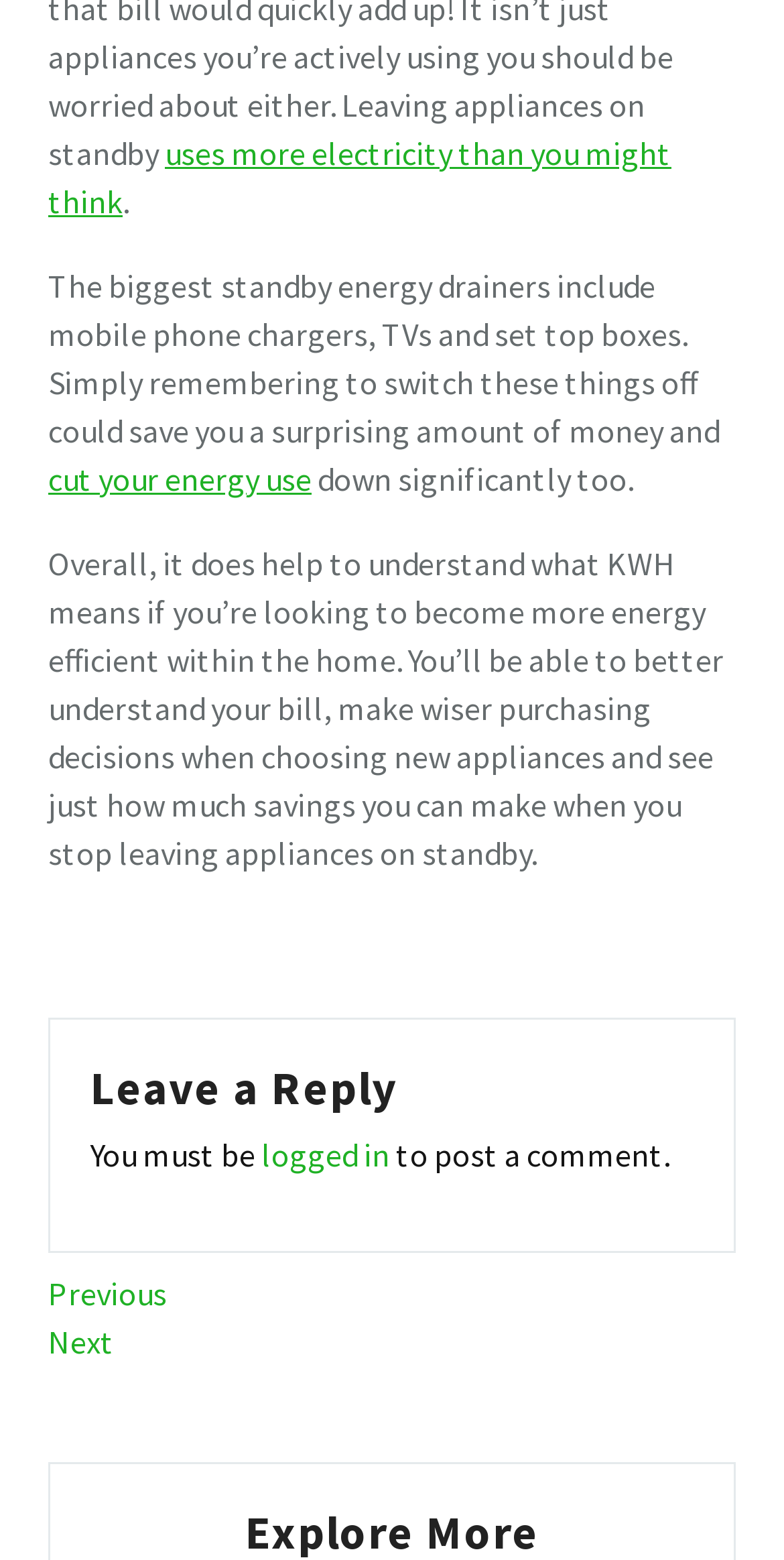Respond to the following question using a concise word or phrase: 
What is the purpose of understanding KWH?

better understand bill